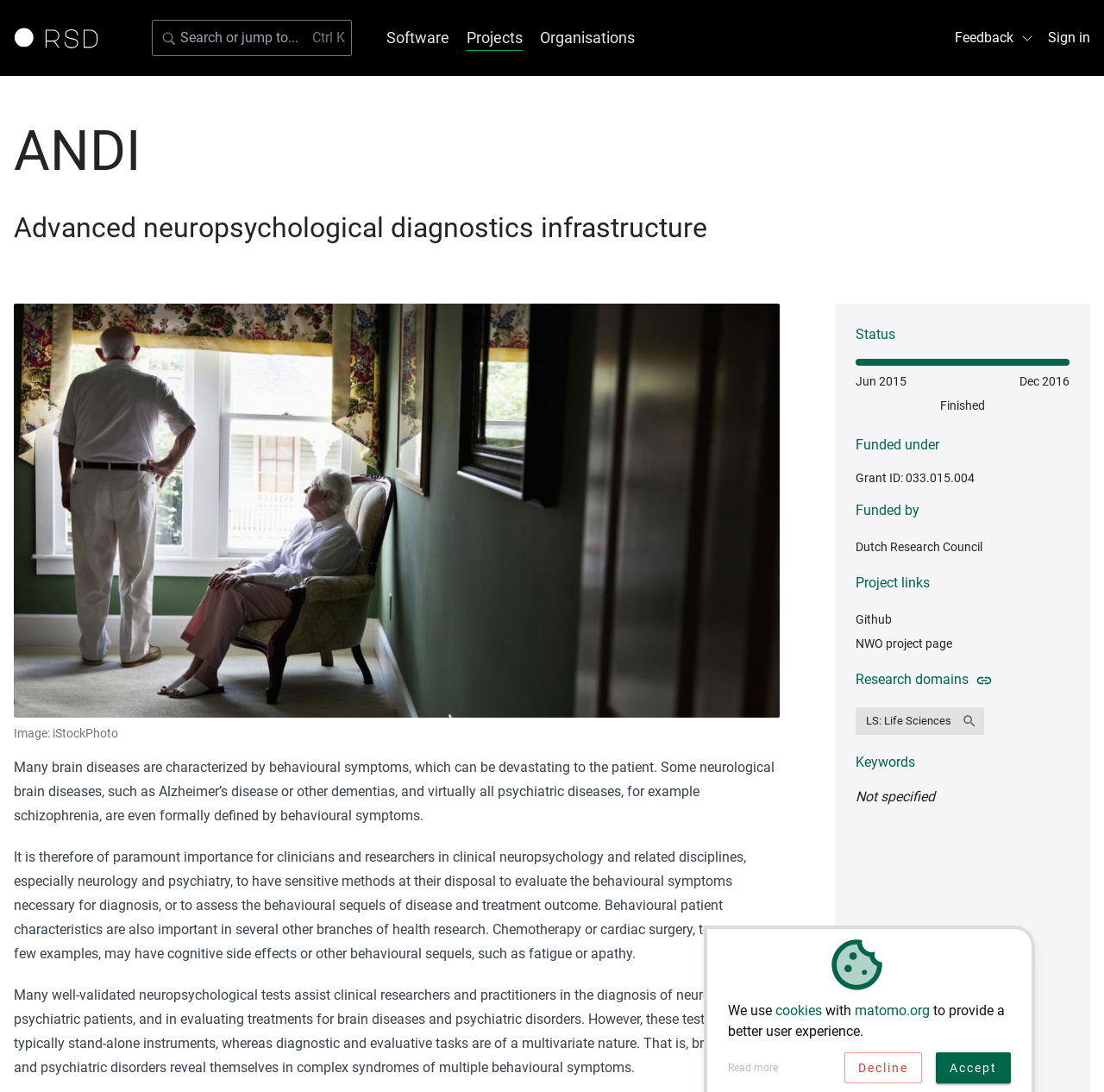Please find the bounding box coordinates for the clickable element needed to perform this instruction: "View projects".

[0.423, 0.023, 0.473, 0.046]